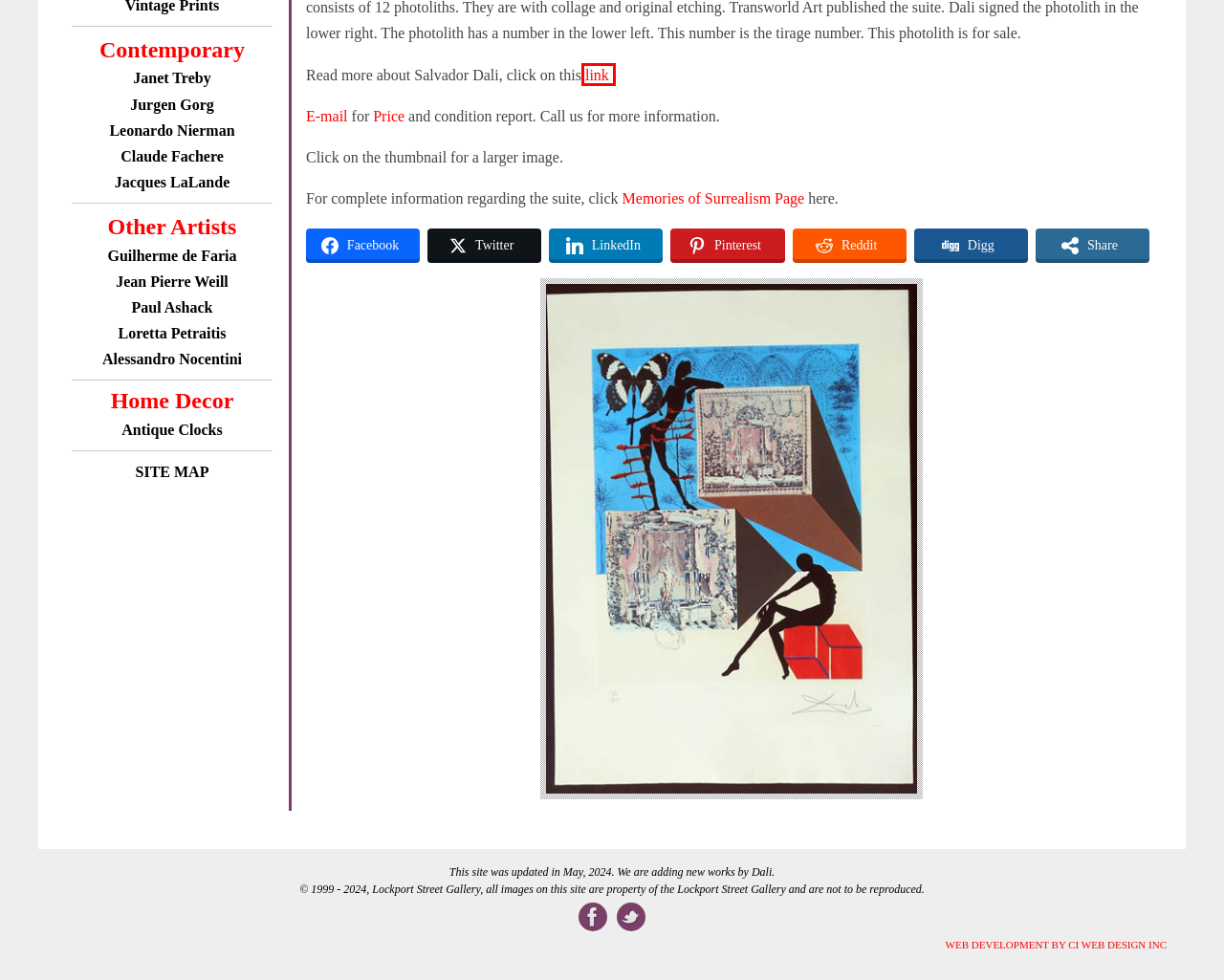Observe the webpage screenshot and focus on the red bounding box surrounding a UI element. Choose the most appropriate webpage description that corresponds to the new webpage after clicking the element in the bounding box. Here are the candidates:
A. Dalí Home - Salvador Dalí Museum
B. Jurgen Gorg lithographs and etchings available. Call.
C. Claude Fauchere
D. Antique English Tallcase and Vienna Regulator Clocks Detroit
E. Janet Treby Serigraphs
F. Jean Pierre Weill Vitreography at the Lockport Street Gallery
G. Leonardo Nierman etchings and lithogrpahs
H. Alessandro Nocentini etchings

A